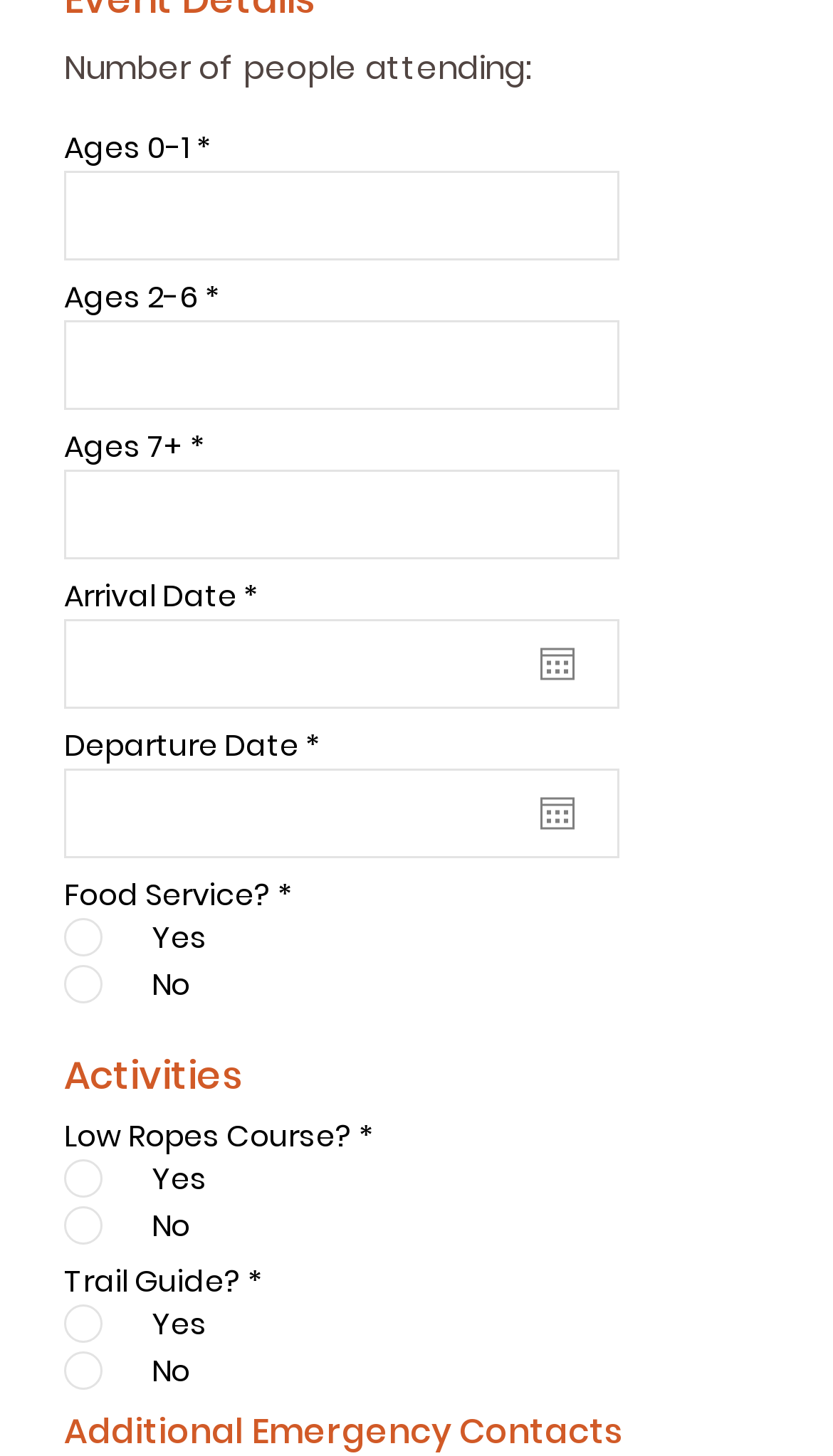Specify the bounding box coordinates of the region I need to click to perform the following instruction: "Enter number of people attending". The coordinates must be four float numbers in the range of 0 to 1, i.e., [left, top, right, bottom].

[0.077, 0.117, 0.744, 0.179]